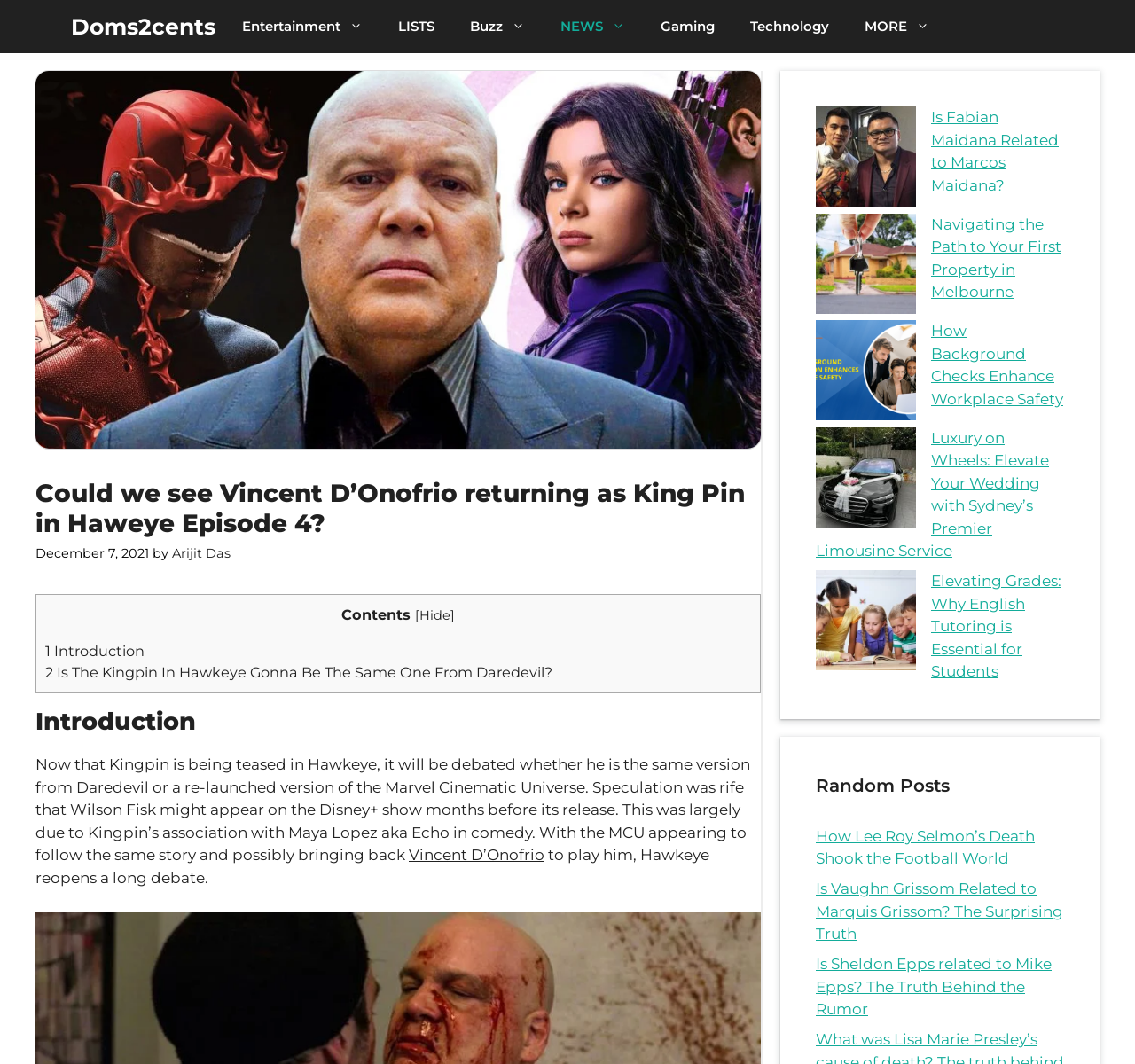Locate the bounding box coordinates of the clickable region to complete the following instruction: "Click on the 'Doms2cents' link."

[0.062, 0.0, 0.19, 0.05]